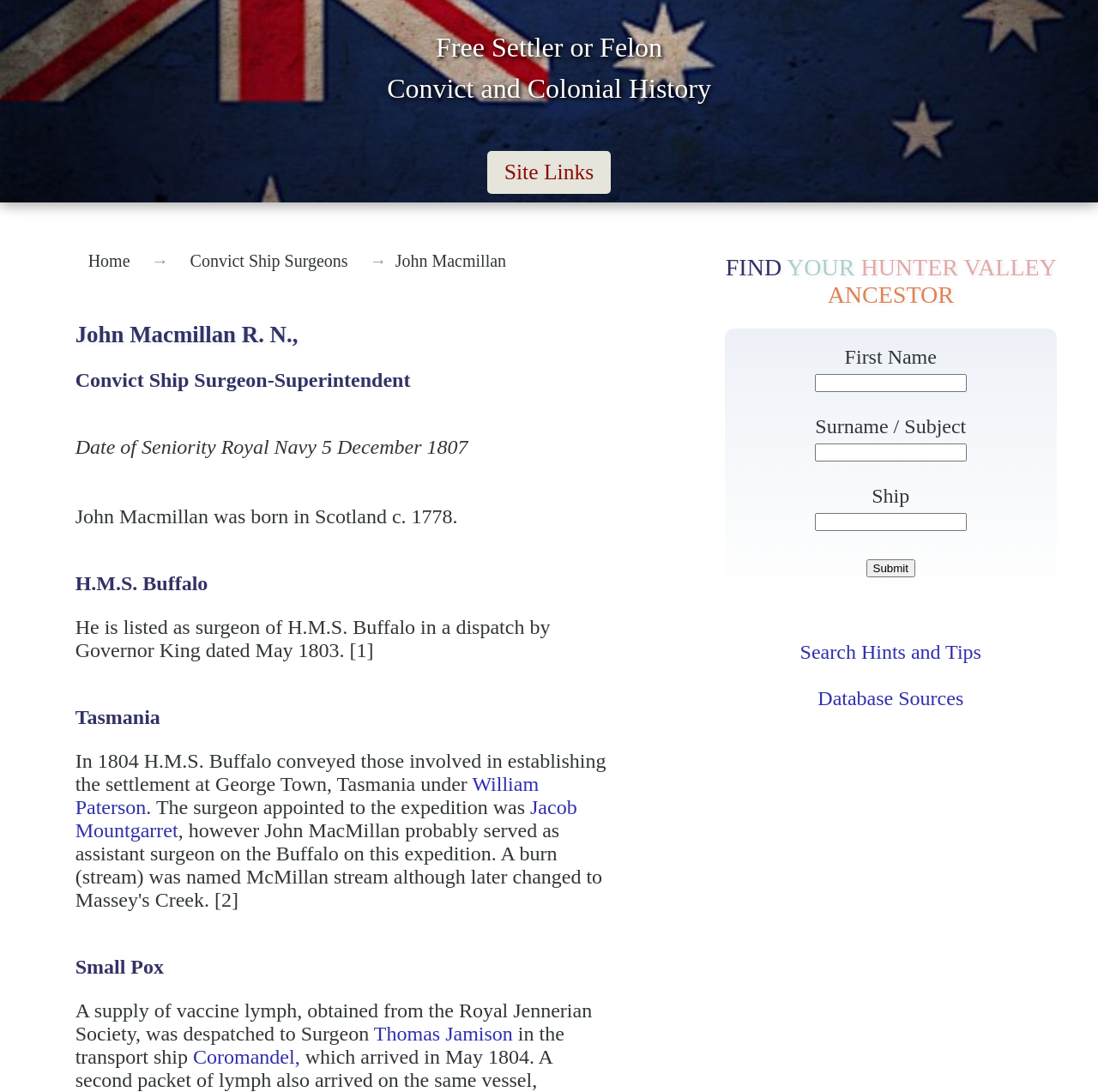What is the name of the ship mentioned in the text?
Examine the screenshot and reply with a single word or phrase.

Coromandel